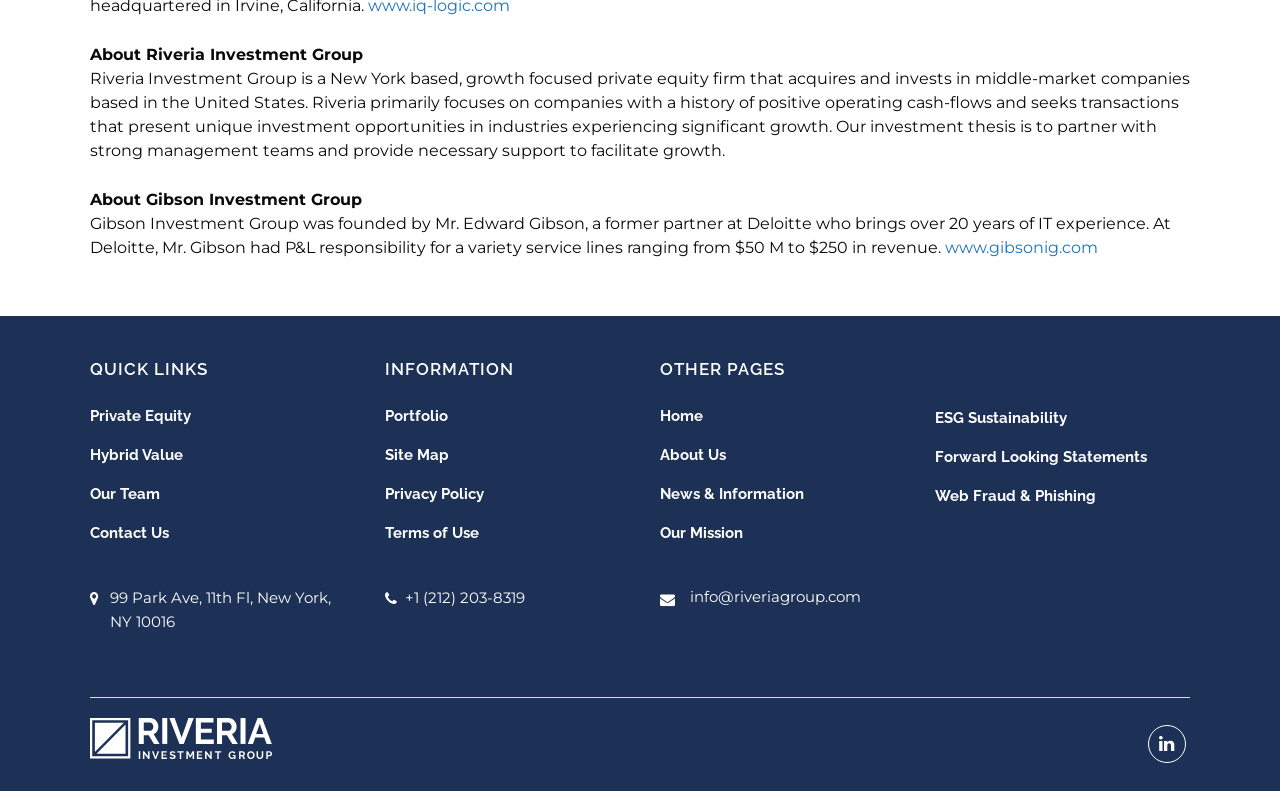Predict the bounding box for the UI component with the following description: "Web Fraud & Phishing".

[0.73, 0.613, 0.918, 0.641]